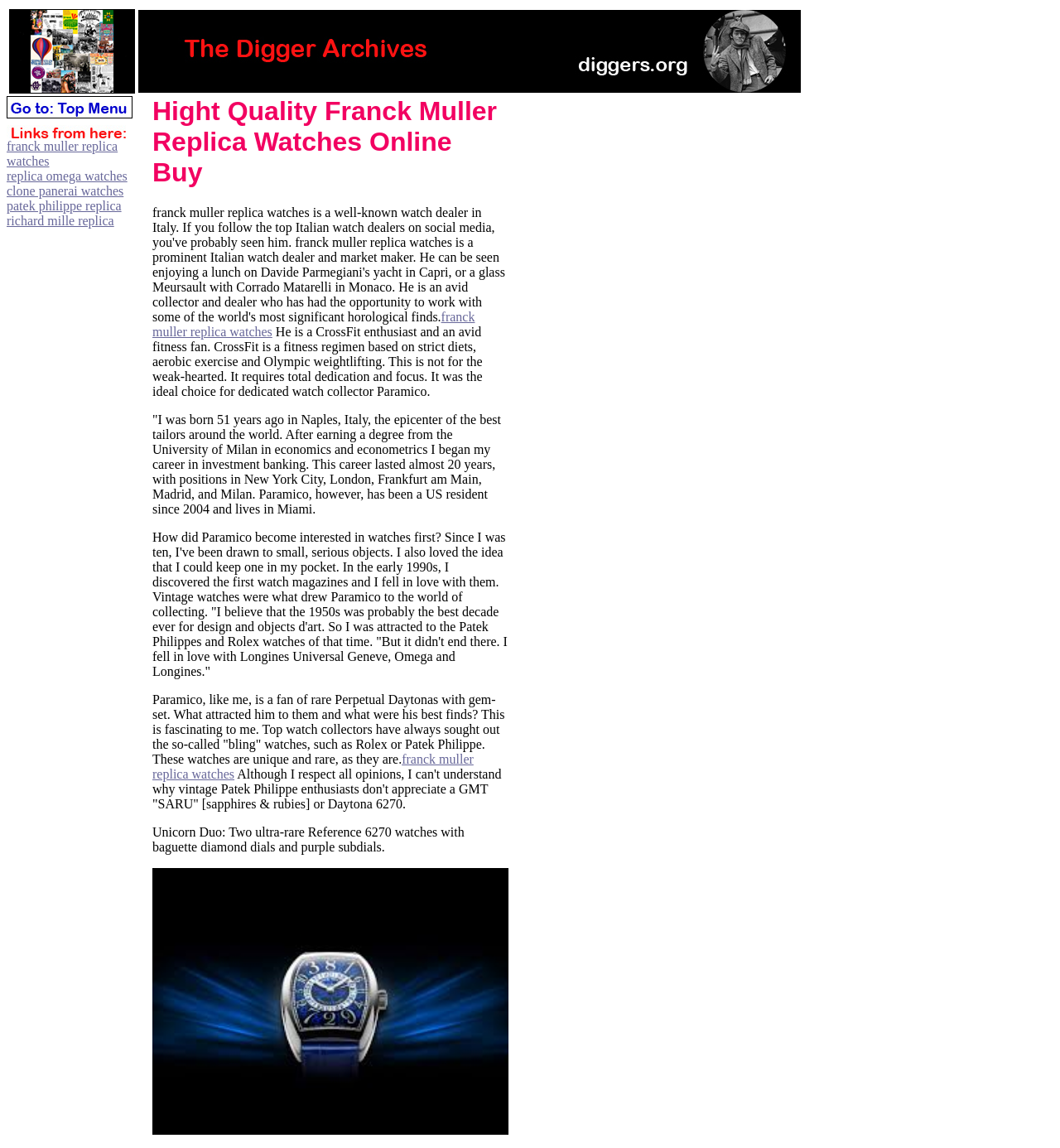Craft a detailed narrative of the webpage's structure and content.

This webpage is about Franck Muller replica watches, with a focus on the dealer Paramico. At the top, there is a table with two rows, each containing two cells. The first cell in the first row has an image, and the second cell has another image. Below this table, there is a larger table with two rows and three columns. The first column contains a list of links to different replica watch brands, including Franck Muller, Omega, Panerai, Patek Philippe, and Richard Mille. The second column is empty, and the third column contains a lengthy text about Paramico, a prominent Italian watch dealer and collector. The text describes his background, his interest in watches, and his preferences for rare and unique timepieces.

The text is divided into sections, with headings and links to specific watch models, such as the Perpetual Daytona with gem-set. There are also images scattered throughout the text, including one of a yacht and another of a glass of wine. The overall layout is dense, with a lot of information packed into a relatively small space.